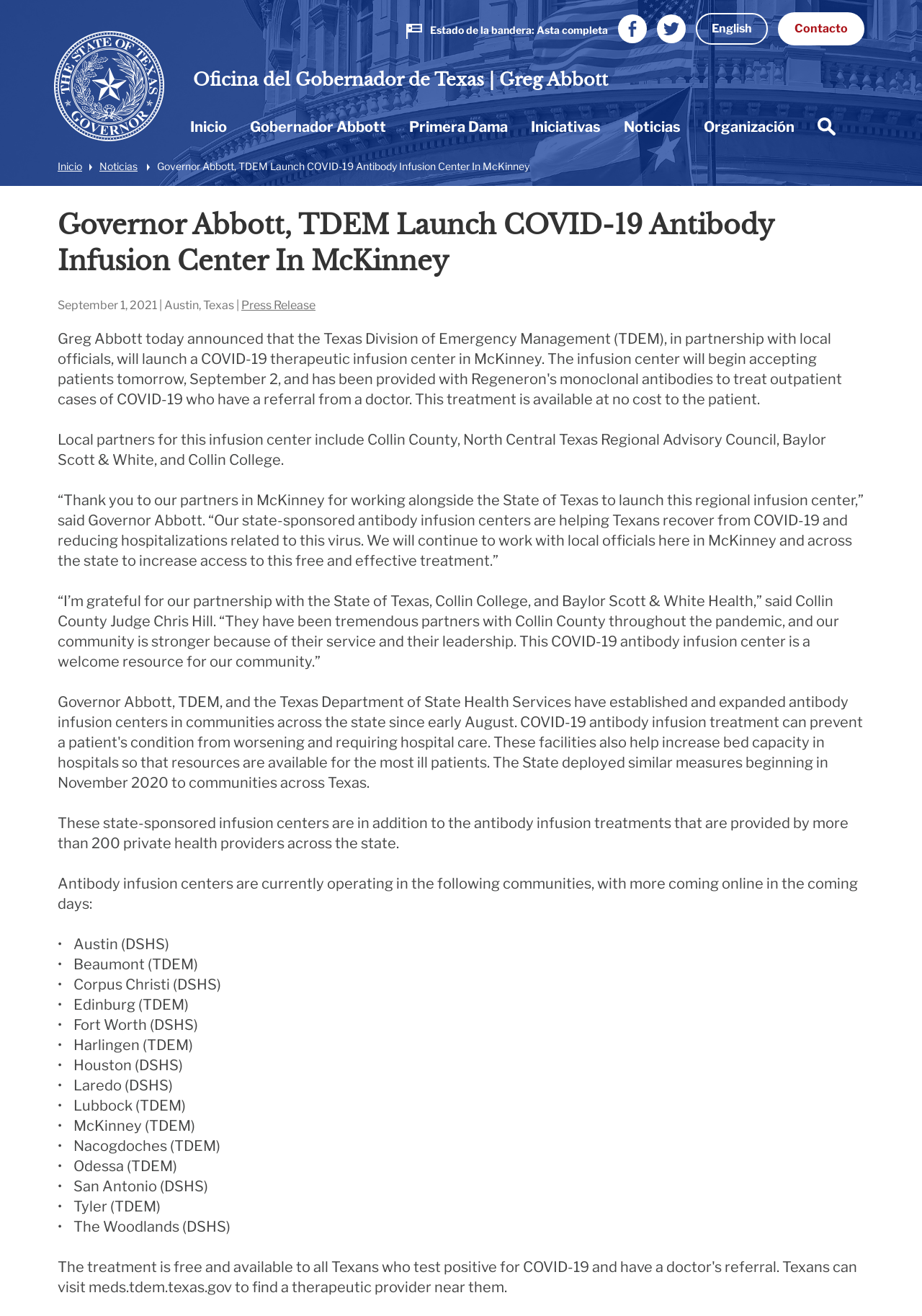How many private health providers are providing antibody infusion treatments across the state?
Could you answer the question with a detailed and thorough explanation?

The article mentions that 'These state-sponsored infusion centers are in addition to the antibody infusion treatments that are provided by more than 200 private health providers across the state.' This indicates that there are more than 200 private health providers providing antibody infusion treatments across the state.